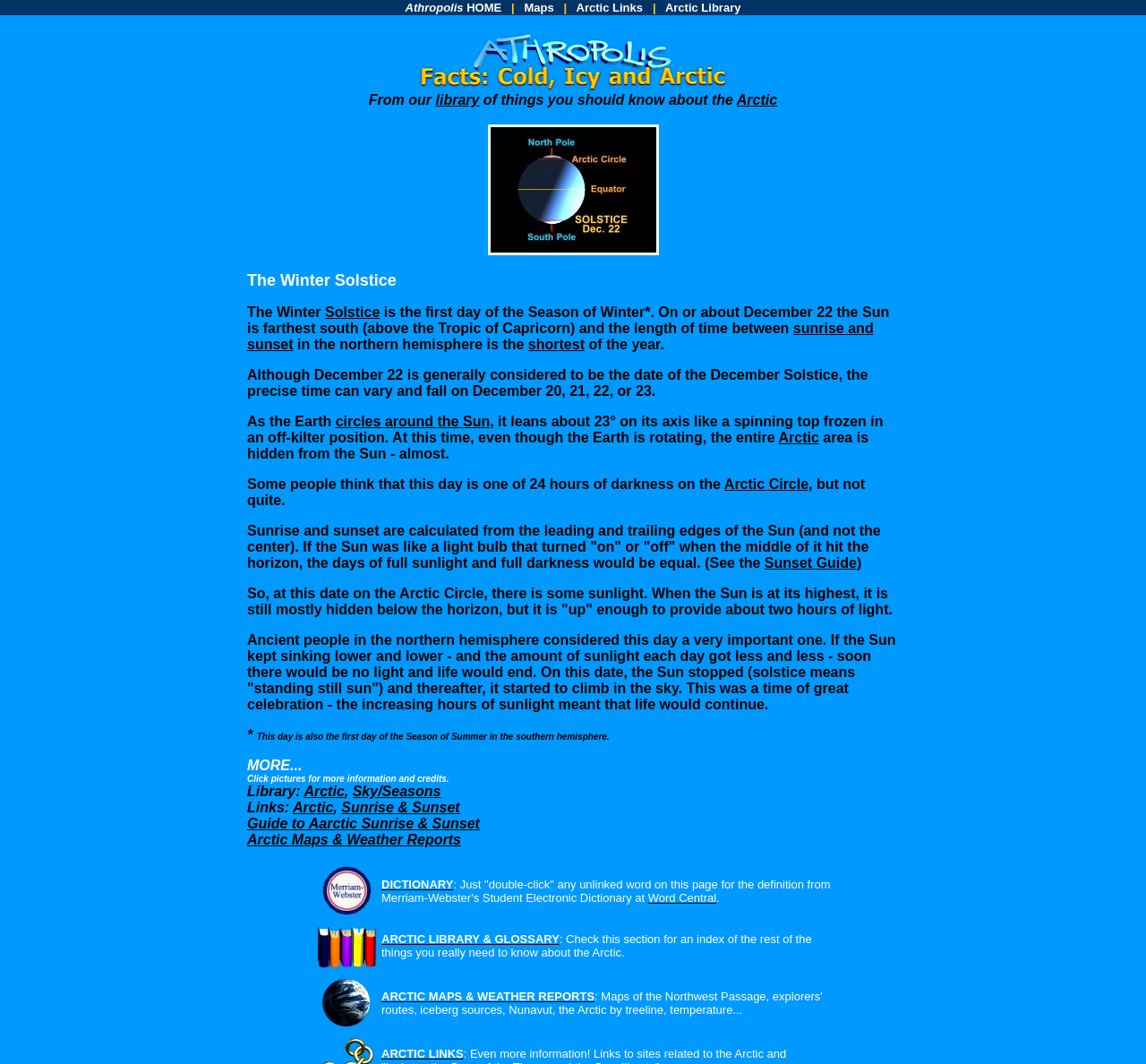Determine the bounding box coordinates for the clickable element required to fulfill the instruction: "Check the Dictionary". Provide the coordinates as four float numbers between 0 and 1, i.e., [left, top, right, bottom].

[0.281, 0.848, 0.324, 0.863]